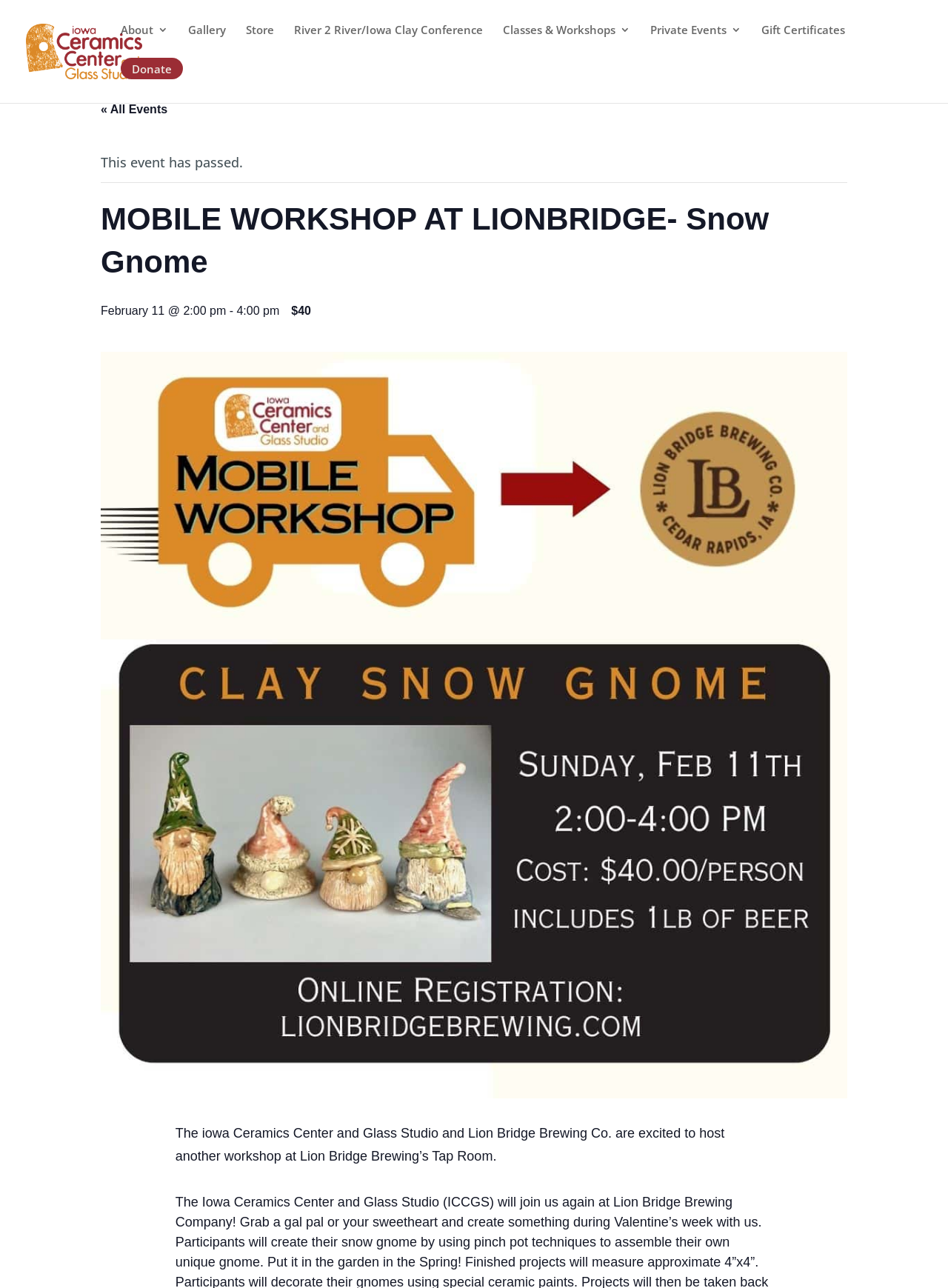Provide the text content of the webpage's main heading.

MOBILE WORKSHOP AT LIONBRIDGE- Snow Gnome